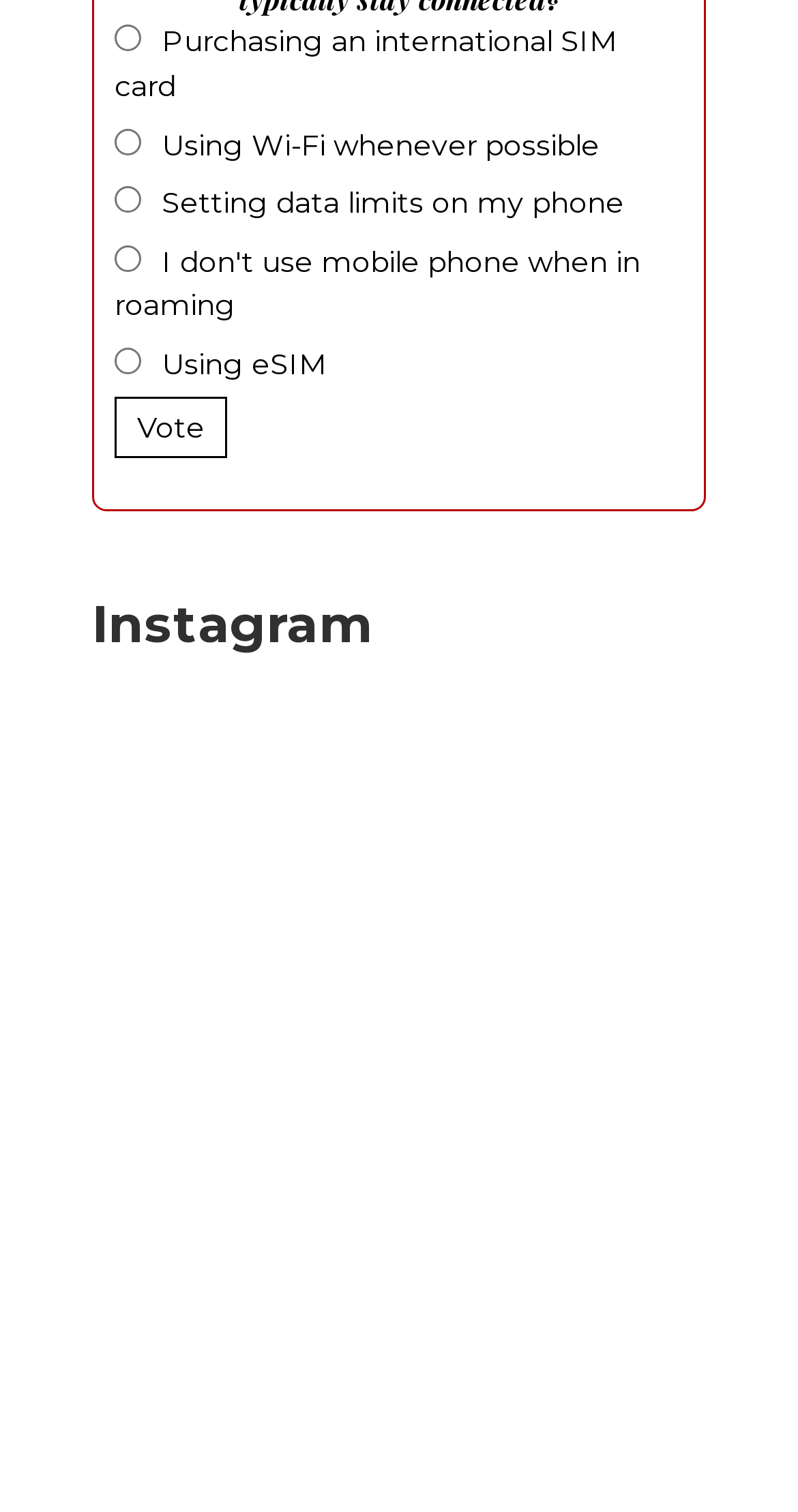Please answer the following question using a single word or phrase: 
What is the company that partners with Google Cloud to simplify eSIM activation?

Amdocs